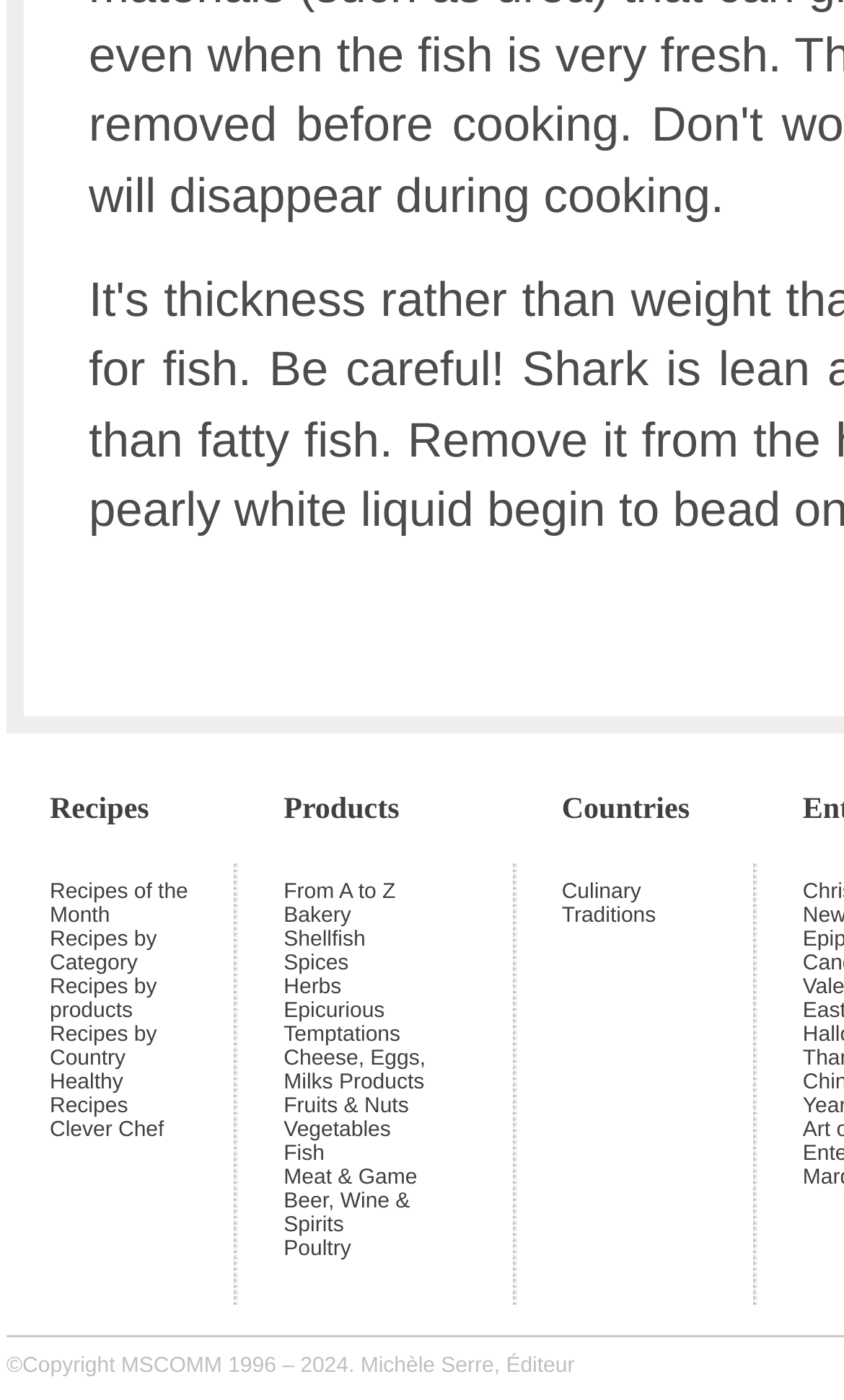Please examine the image and answer the question with a detailed explanation:
What are the main categories on the webpage?

By analyzing the layout table cells, we can see that the main categories are Recipes, Products, and Countries, which are listed horizontally across the top of the webpage.